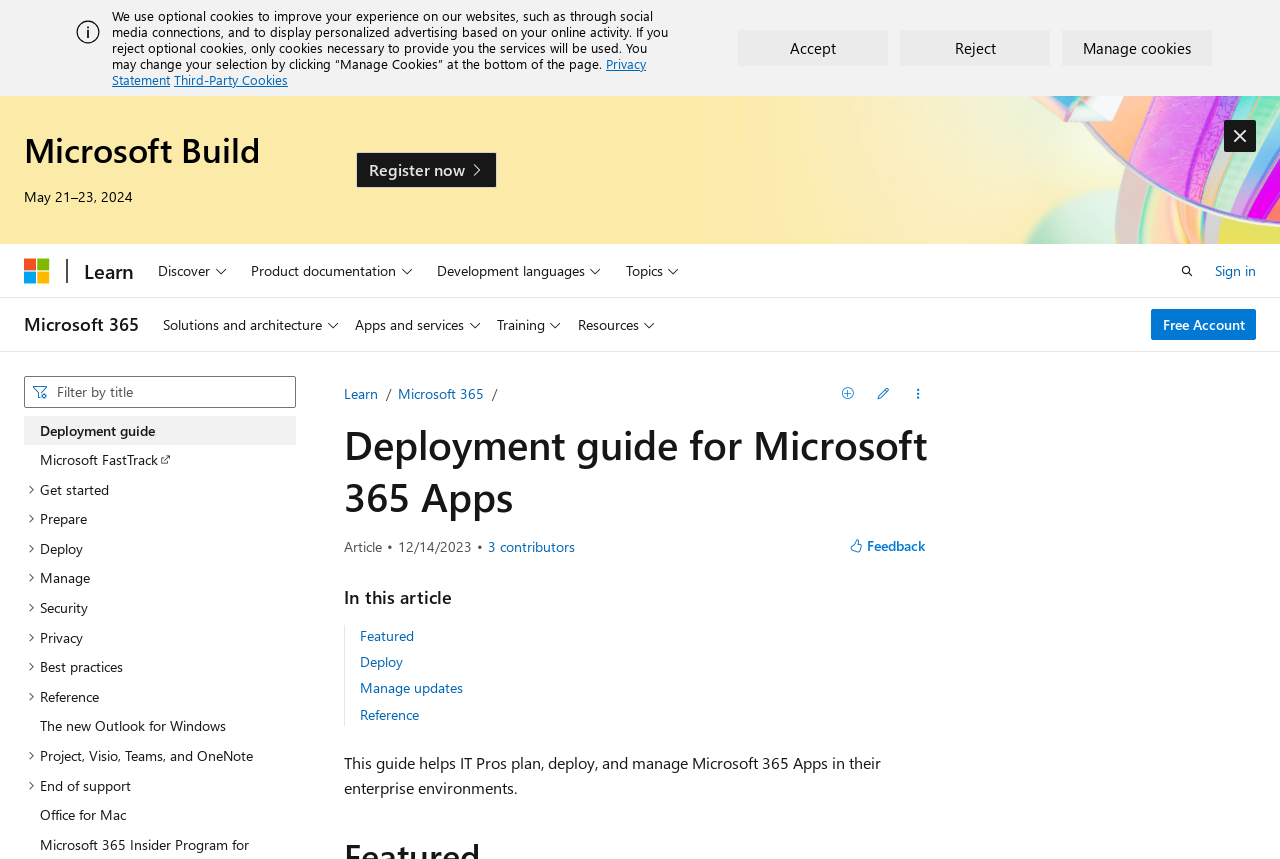Can you find the bounding box coordinates for the element to click on to achieve the instruction: "View all contributors"?

[0.381, 0.627, 0.449, 0.646]